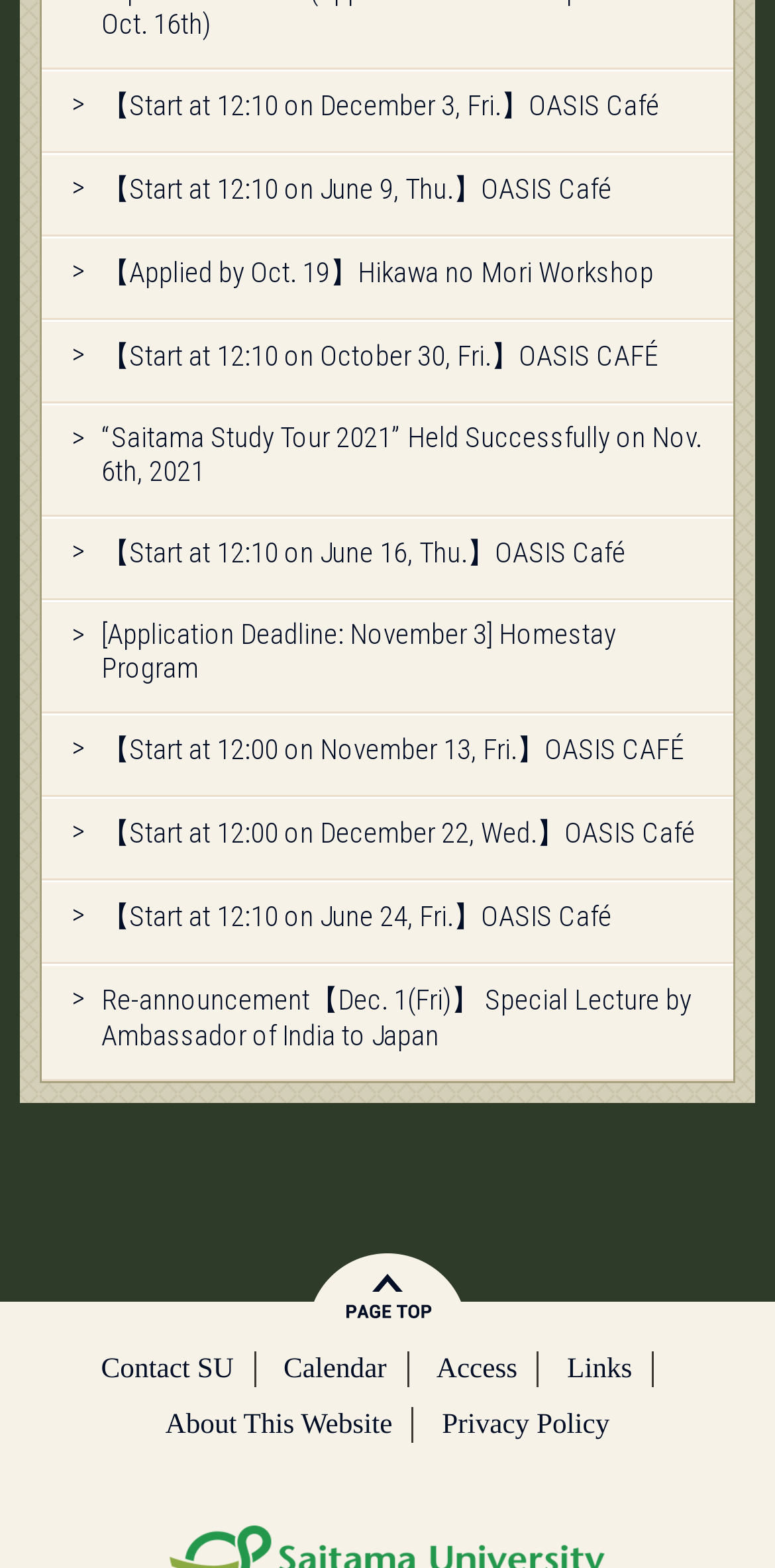Please identify the coordinates of the bounding box for the clickable region that will accomplish this instruction: "Read about the Saitama Study Tour 2021".

[0.131, 0.269, 0.908, 0.312]